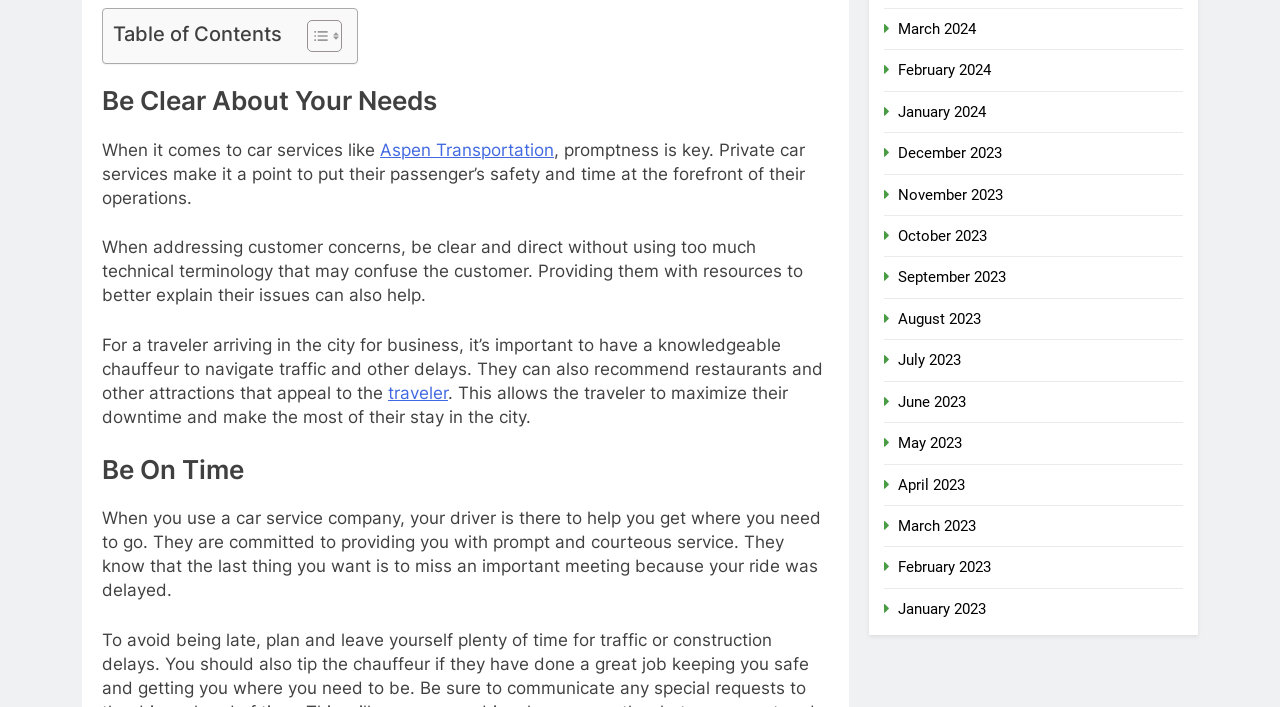Please reply to the following question with a single word or a short phrase:
What is the role of a chauffeur in a car service?

Navigate traffic and recommend attractions